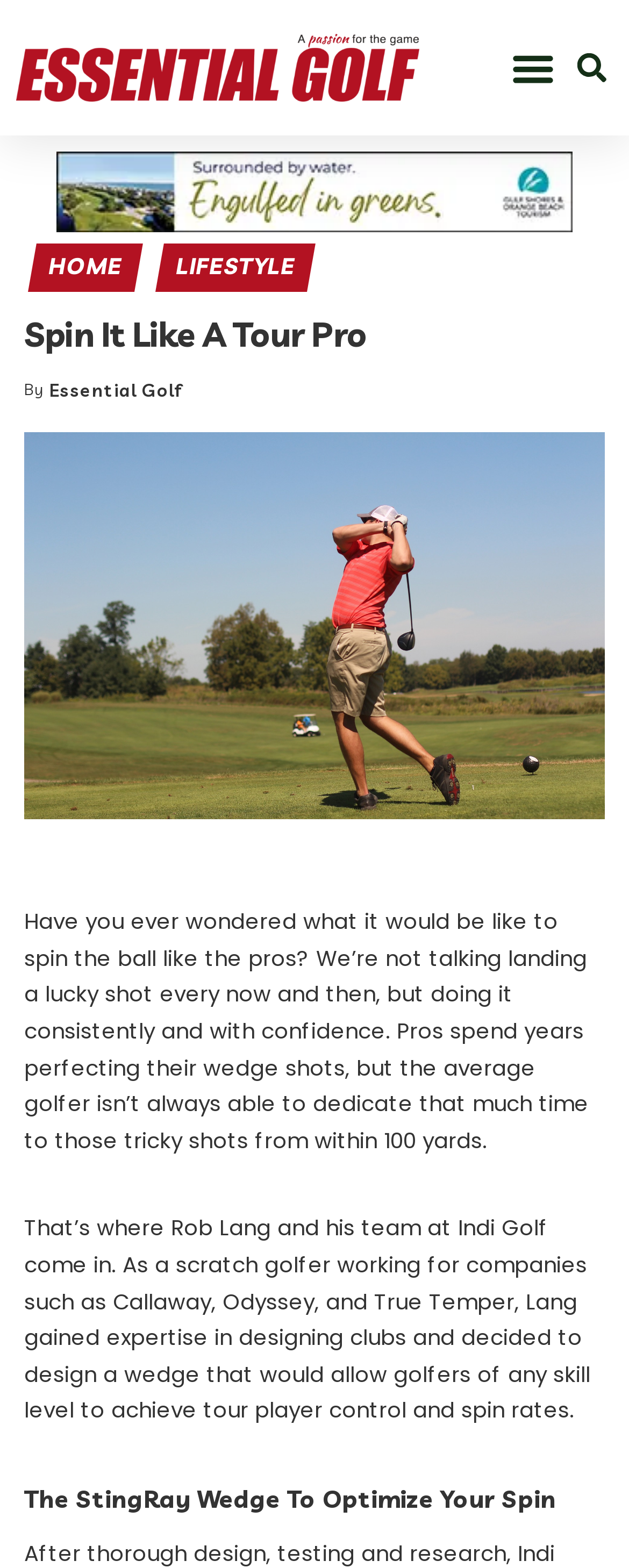Based on the provided description, "PRESS", find the bounding box of the corresponding UI element in the screenshot.

None